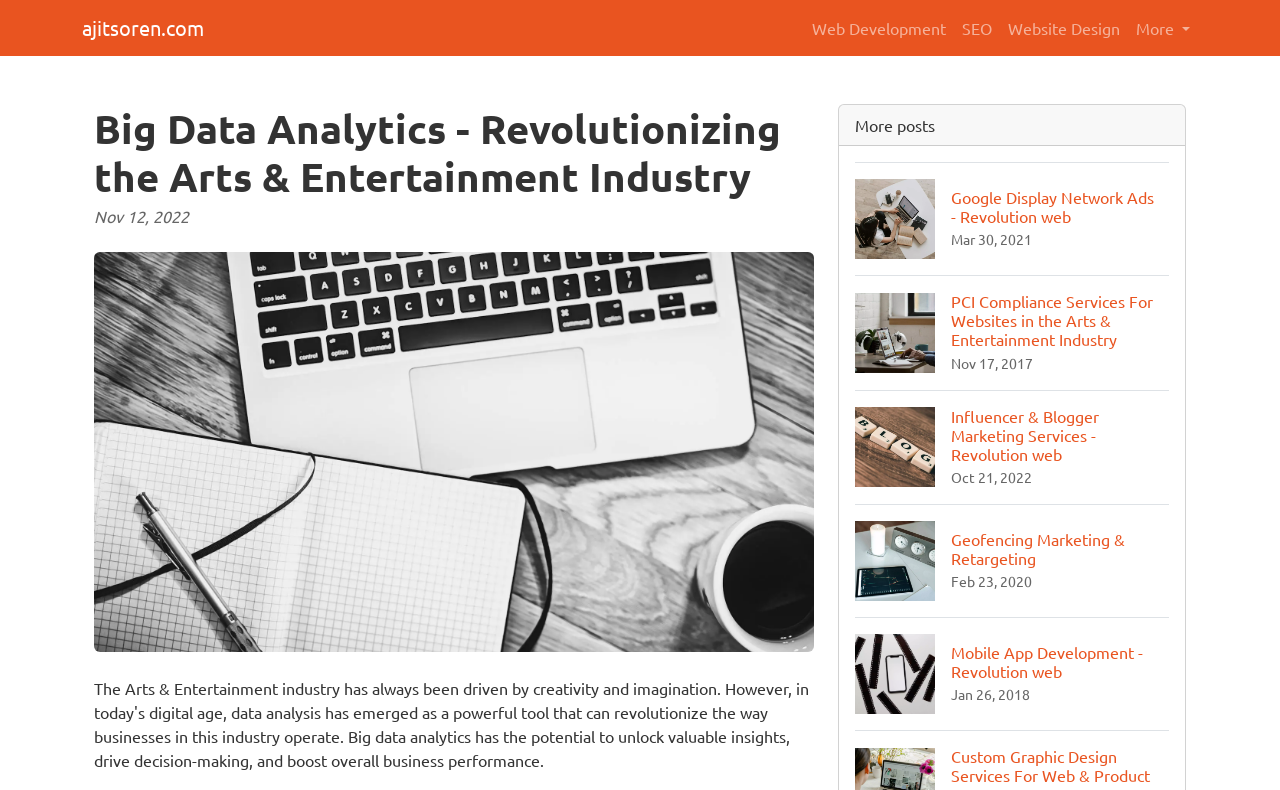Give a one-word or short phrase answer to the question: 
What is the date of the main article?

Nov 12, 2022